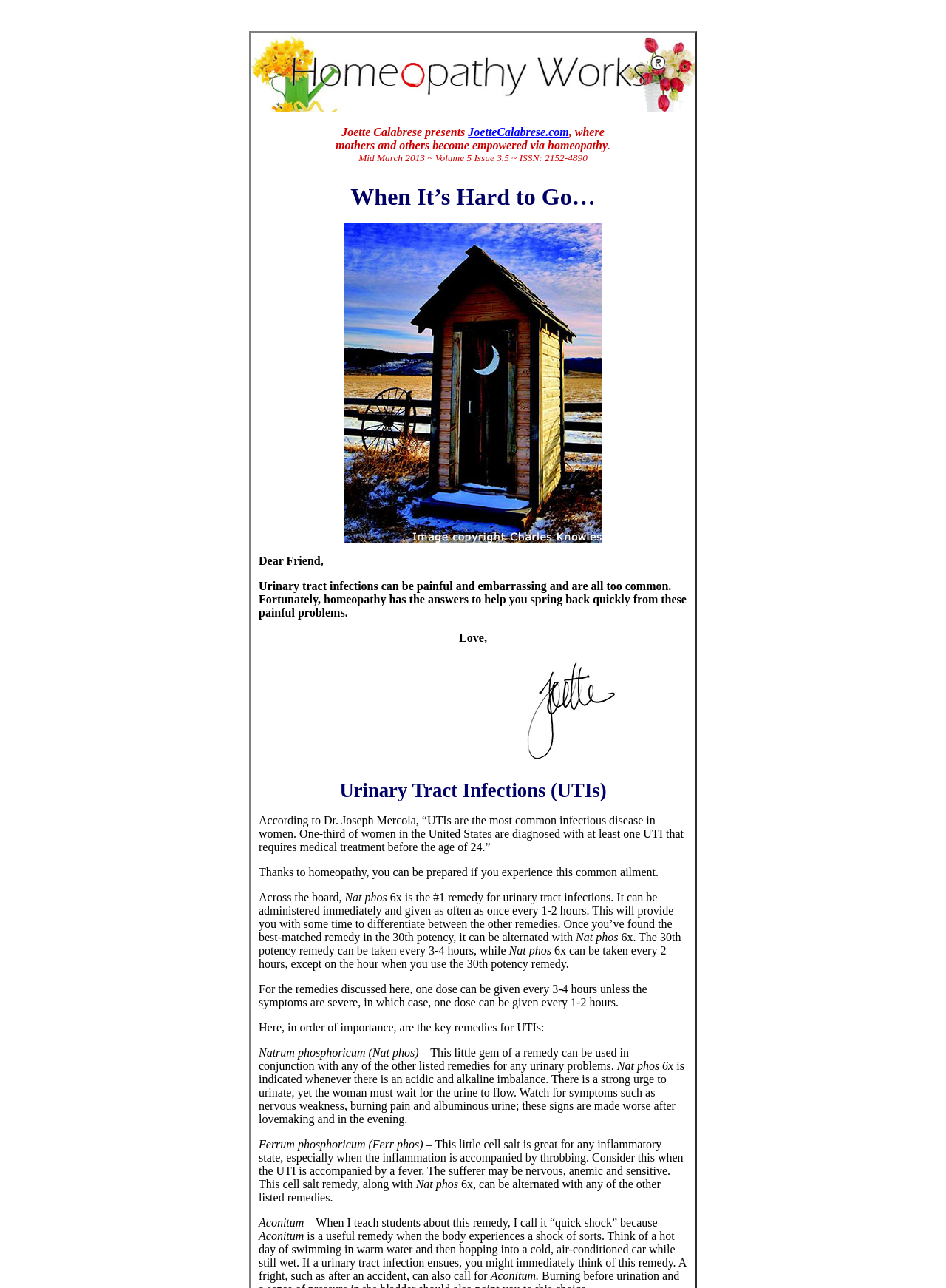Use a single word or phrase to answer the following:
What is the name of the website?

HomeopathyWorks.net